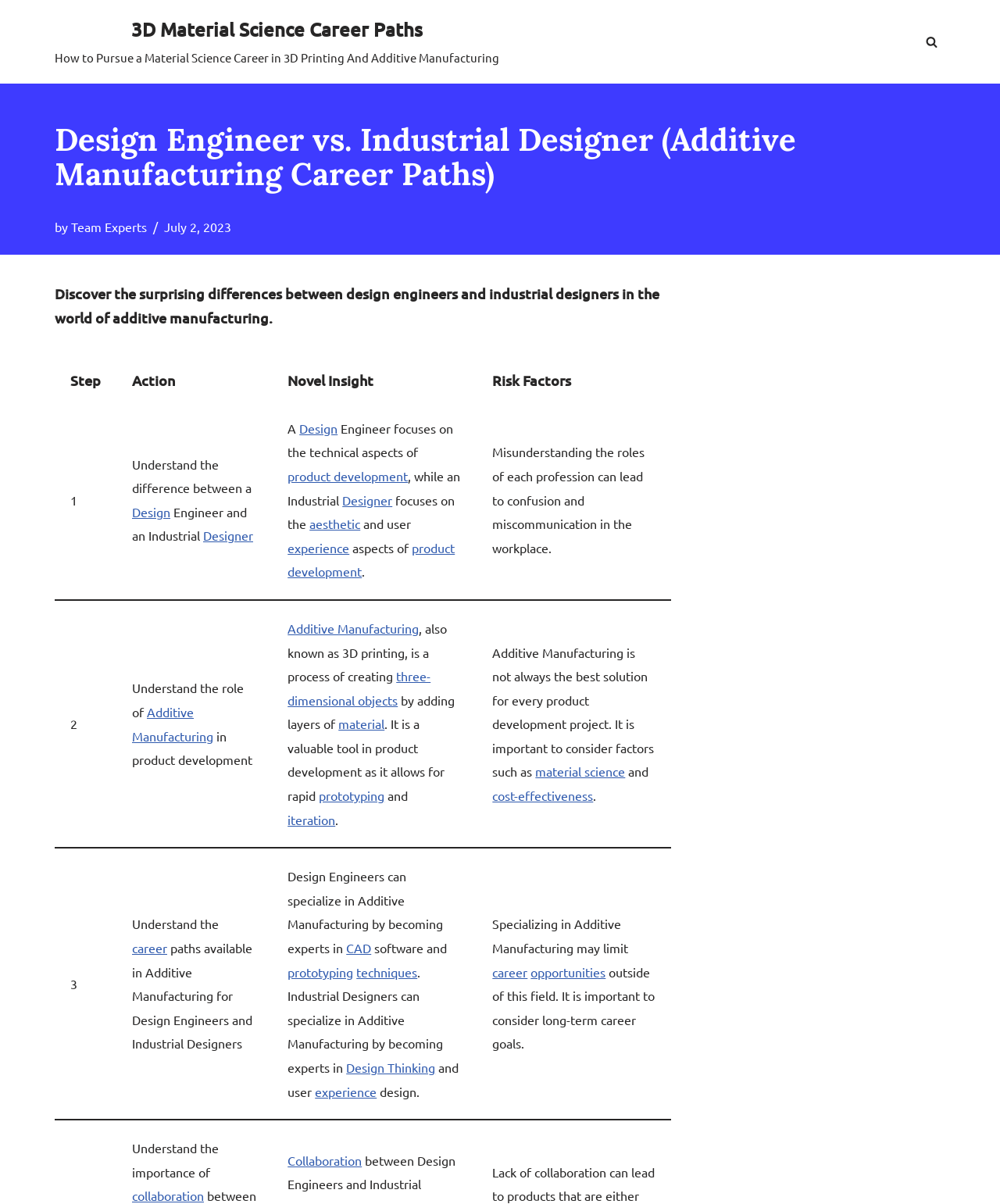Kindly provide the bounding box coordinates of the section you need to click on to fulfill the given instruction: "Read the article by Team Experts".

[0.071, 0.182, 0.147, 0.195]